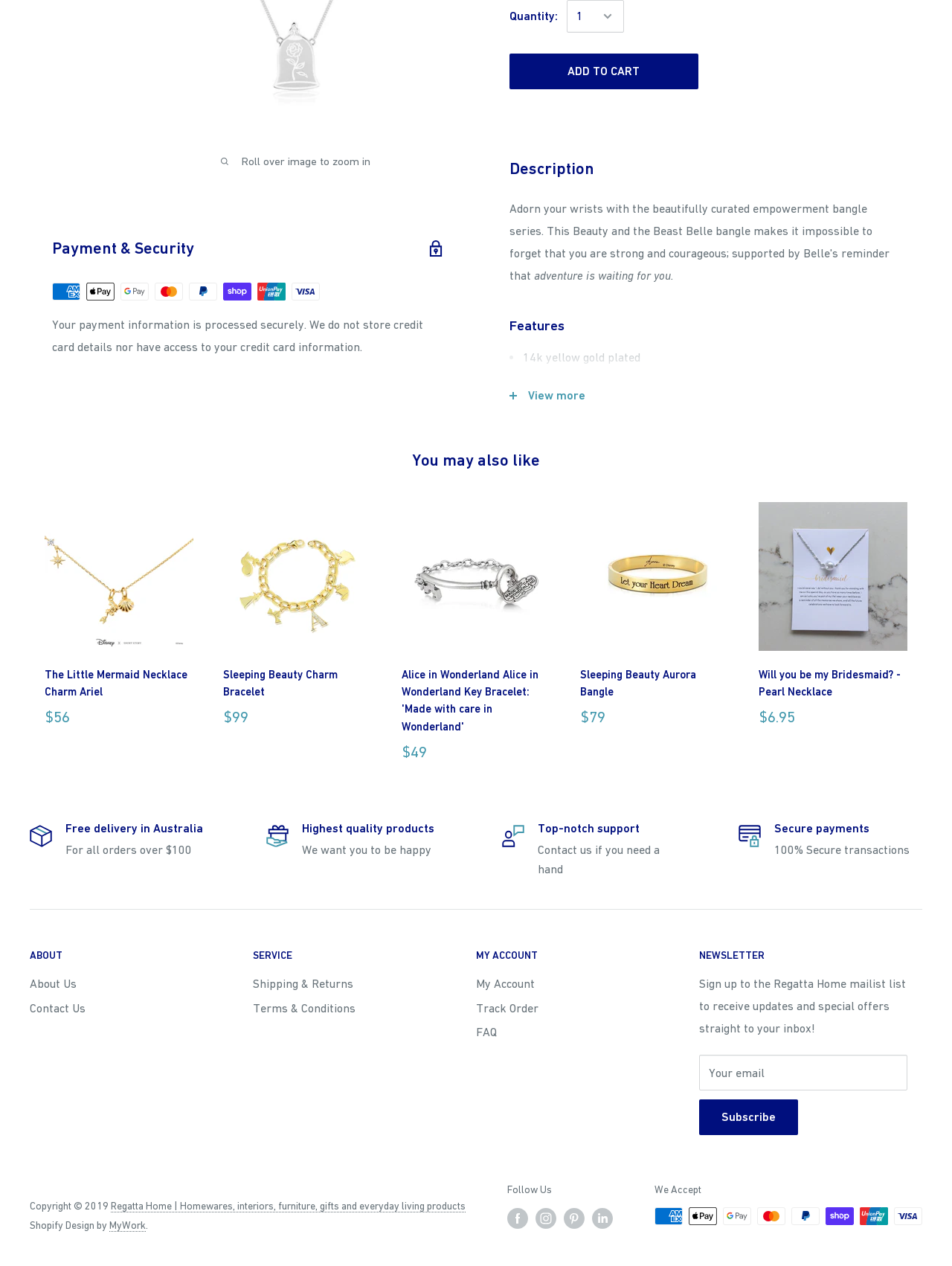Using the given description, provide the bounding box coordinates formatted as (top-left x, top-left y, bottom-right x, bottom-right y), with all values being floating point numbers between 0 and 1. Description: FAQ

[0.5, 0.806, 0.68, 0.825]